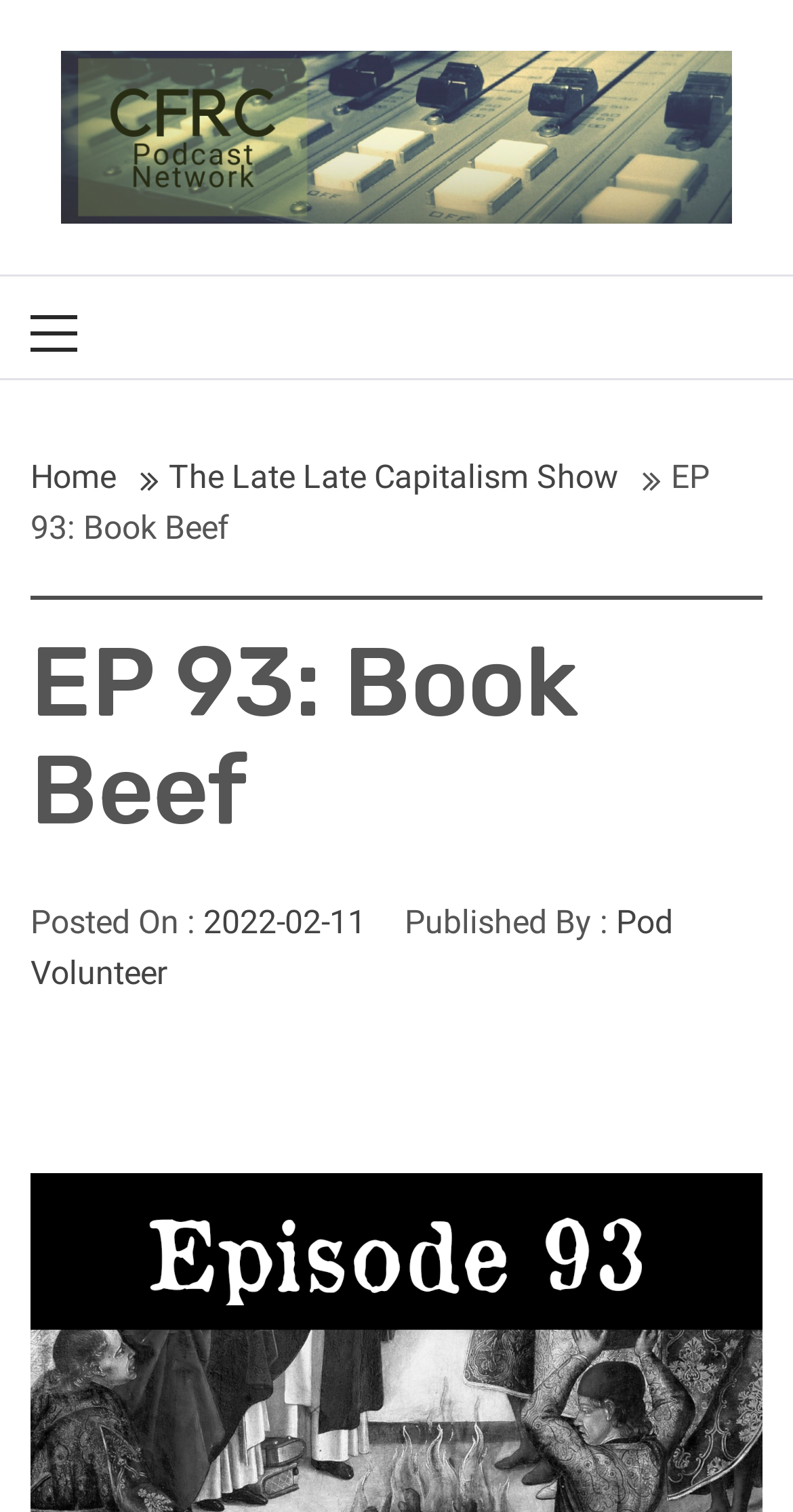When was the episode posted?
Provide a detailed and extensive answer to the question.

I found the answer by looking at the text 'Posted On :' and the link next to it, which has the date '2022-02-11'.